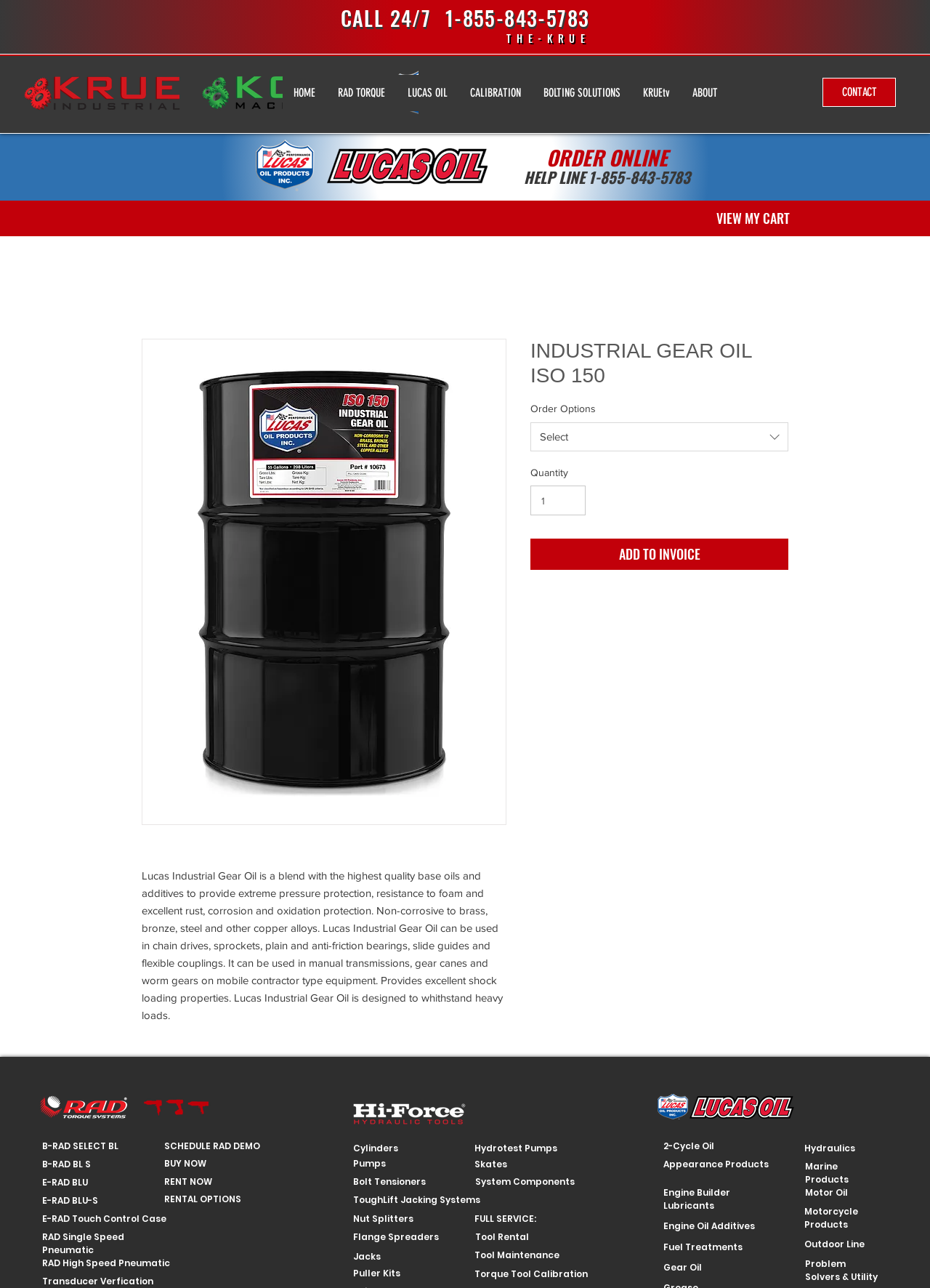What is the name of the industrial gear oil?
Give a thorough and detailed response to the question.

I found the answer by looking at the article section of the webpage, where it says 'Lucas Industrial Gear Oil is a blend with the highest quality base oils and additives...'.